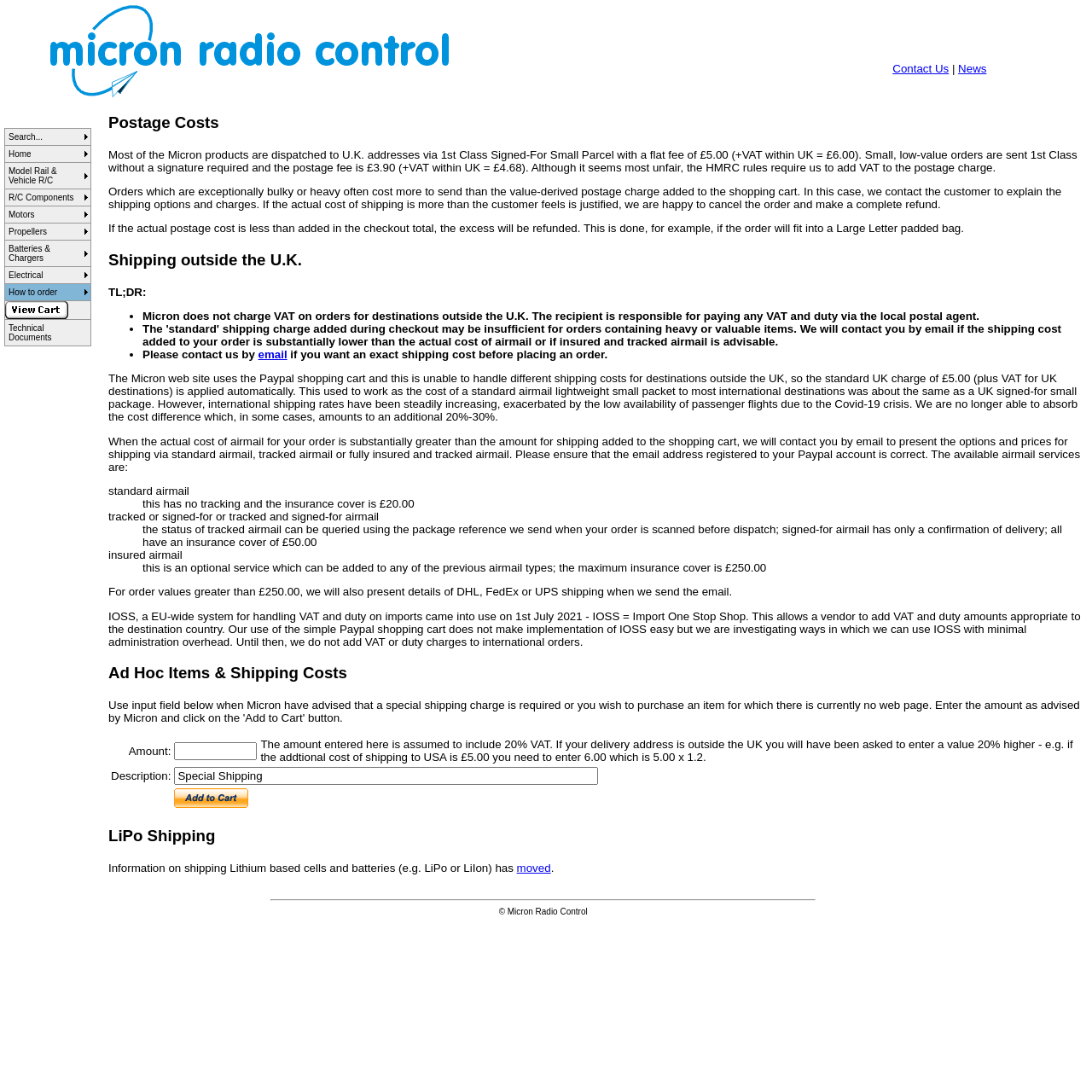Determine the bounding box coordinates for the clickable element required to fulfill the instruction: "Check R/C Components". Provide the coordinates as four float numbers between 0 and 1, i.e., [left, top, right, bottom].

[0.005, 0.173, 0.083, 0.188]